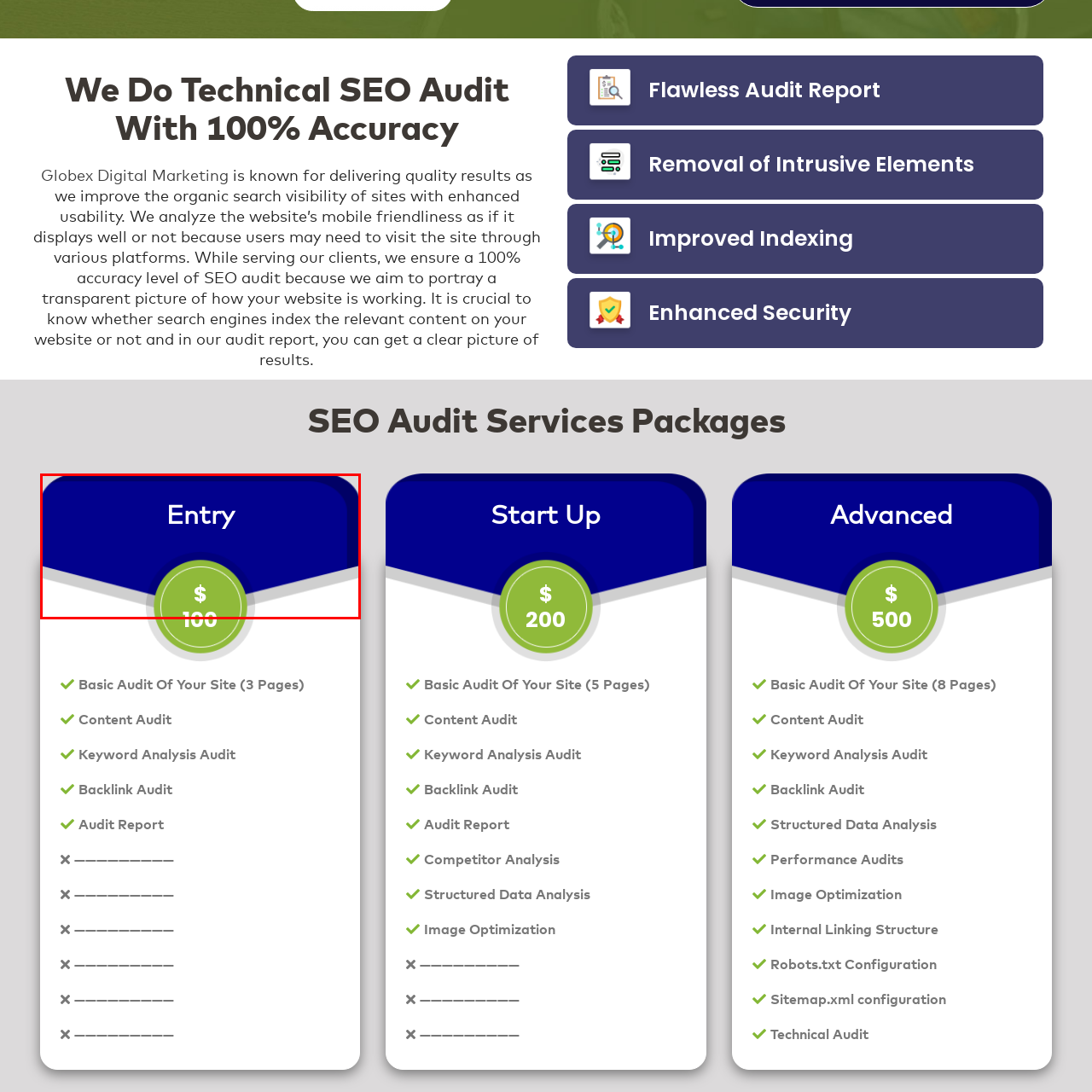Create a thorough and descriptive caption for the photo marked by the red boundary.

This image features a visually engaging design that highlights an "Entry" level option for a technical SEO audit service. The vibrant blue background contrasts with clear, bold white text displaying the word "Entry" at the top. Below this, a circular green badge proudly presents the price of "$100," indicating the cost for a basic audit of a website encompassing three pages. This layout effectively draws attention to the offering, making it easy for potential clients to understand the value of their basic audit package. The clean and modern aesthetic reinforces the trustworthiness and professionalism of the SEO services being provided.